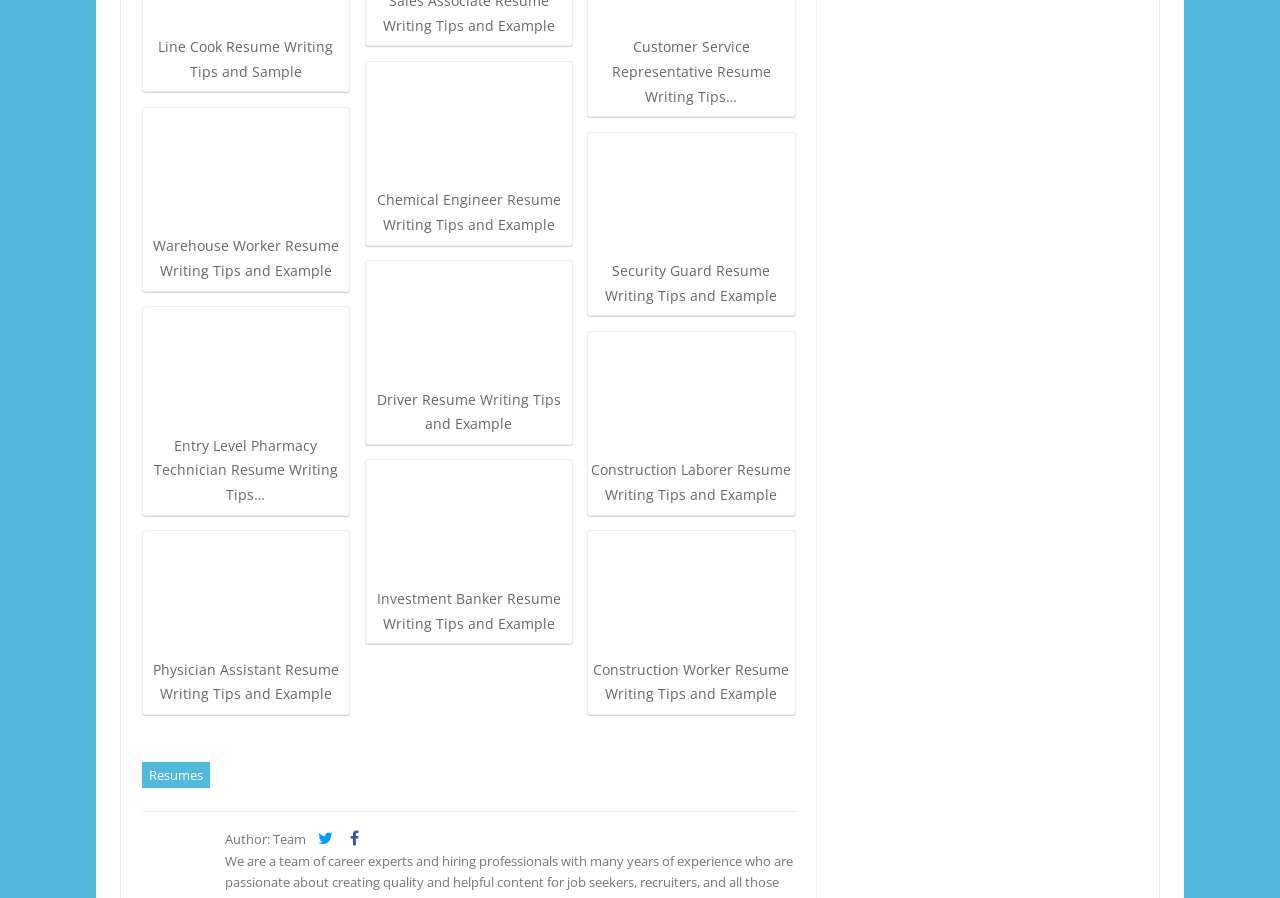Please determine the bounding box coordinates of the area that needs to be clicked to complete this task: 'Check construction laborer resume writing tips'. The coordinates must be four float numbers between 0 and 1, formatted as [left, top, right, bottom].

[0.462, 0.373, 0.618, 0.566]